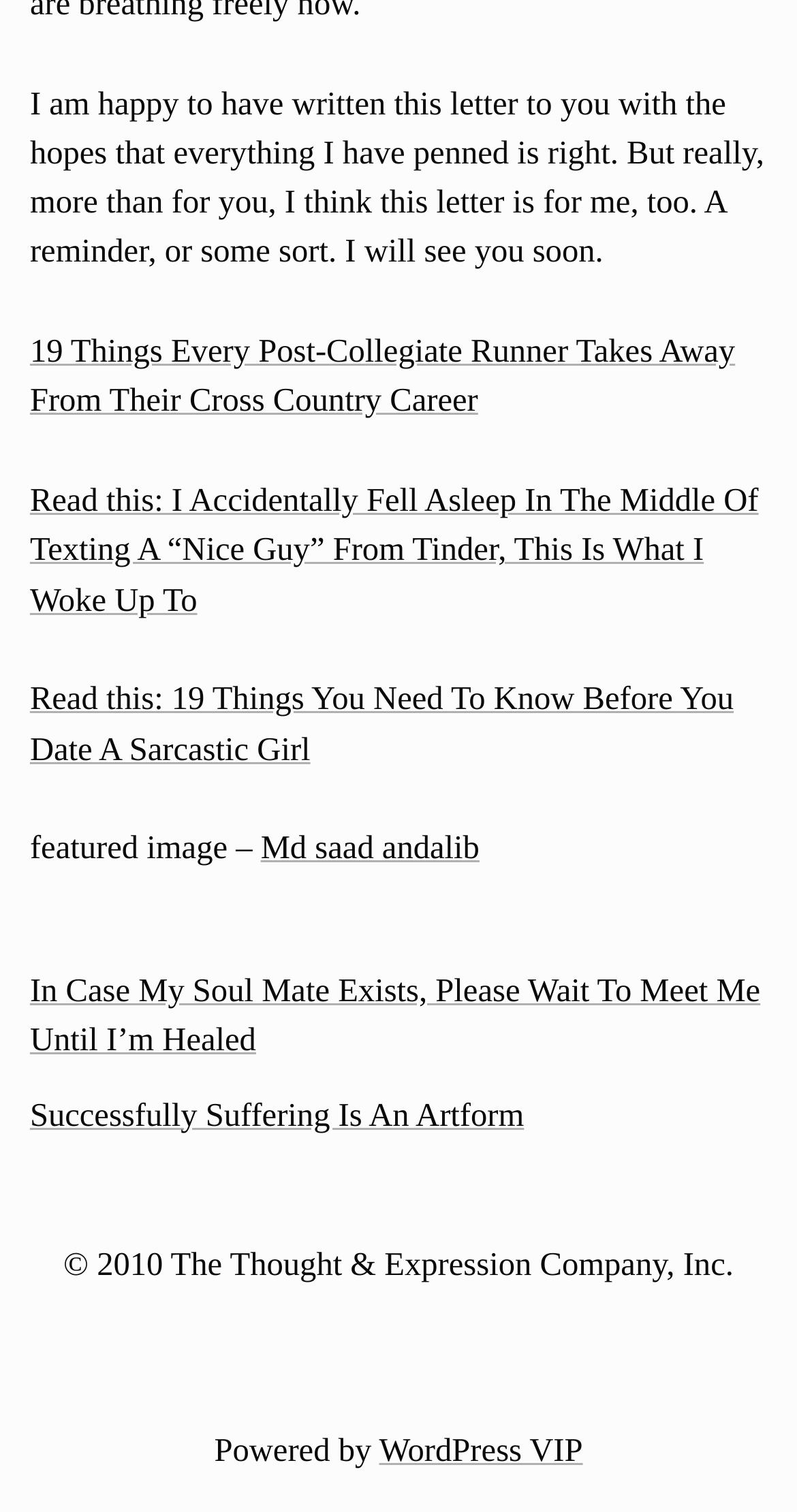What is the name of the company mentioned in the footer?
Respond to the question with a single word or phrase according to the image.

The Thought & Expression Company, Inc.